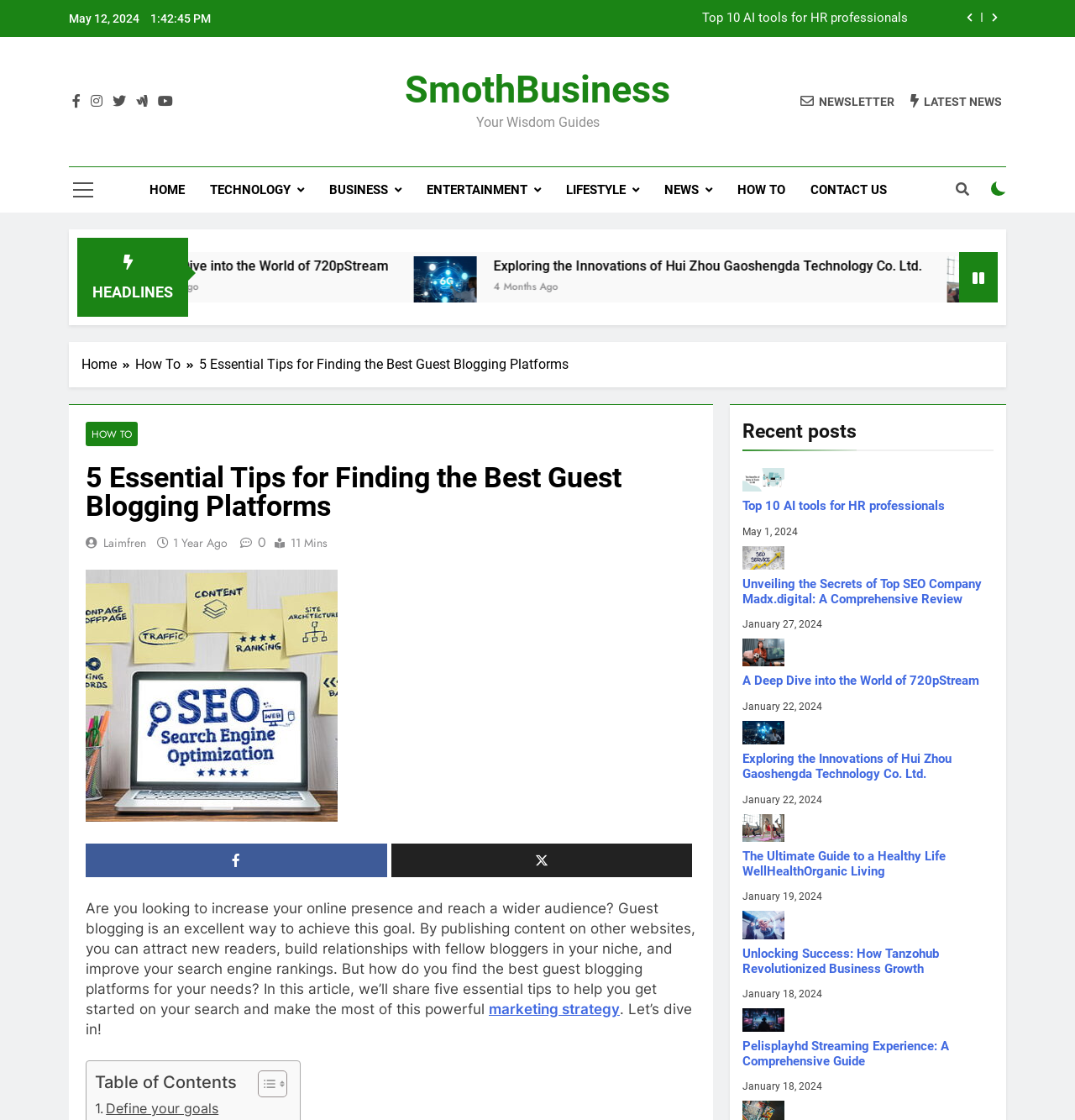Please identify the bounding box coordinates of the area I need to click to accomplish the following instruction: "Read the article '5 Essential Tips for Finding the Best Guest Blogging Platforms'".

[0.08, 0.413, 0.648, 0.464]